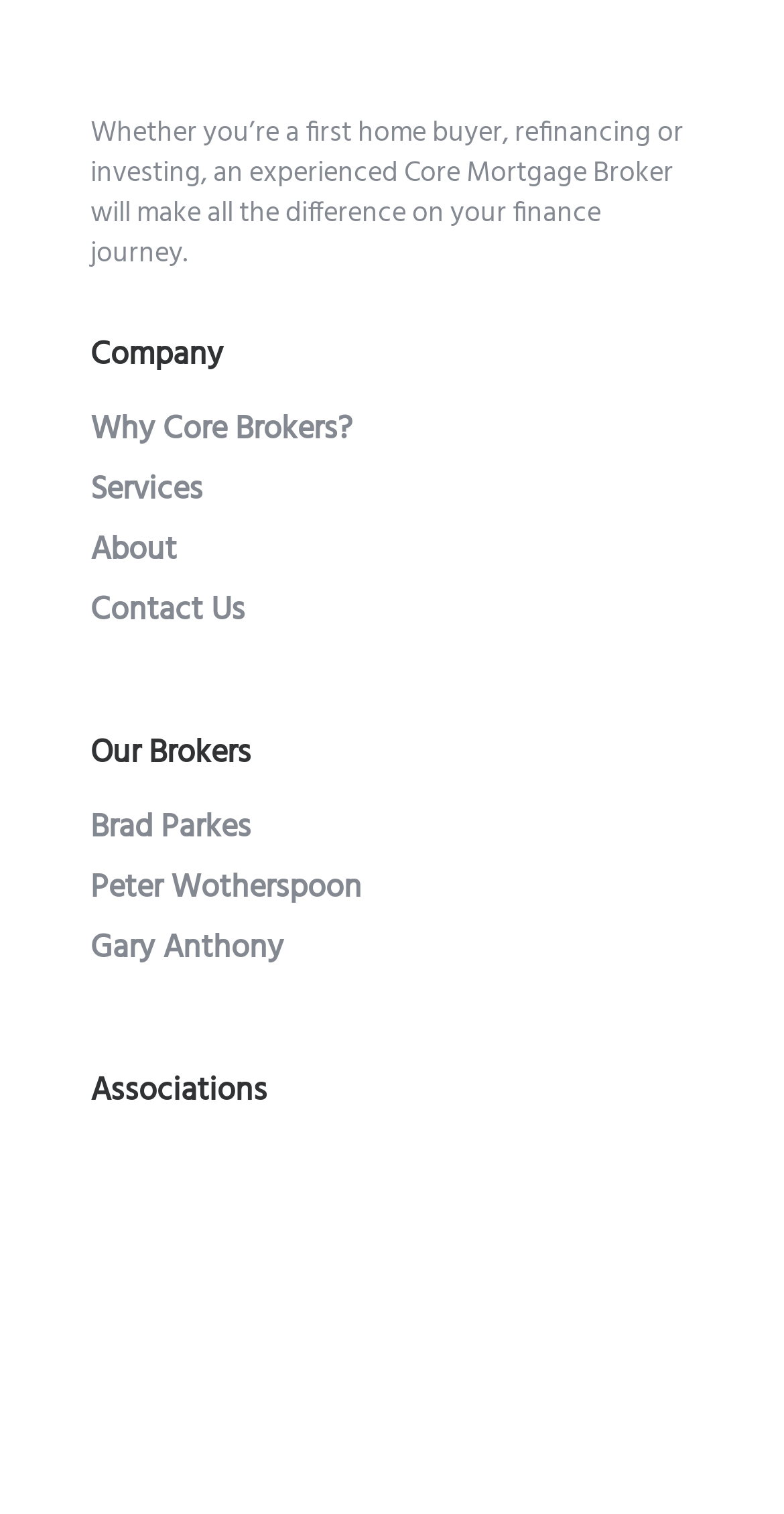What is the purpose of a Core Mortgage Broker?
Identify the answer in the screenshot and reply with a single word or phrase.

To assist in finance journey